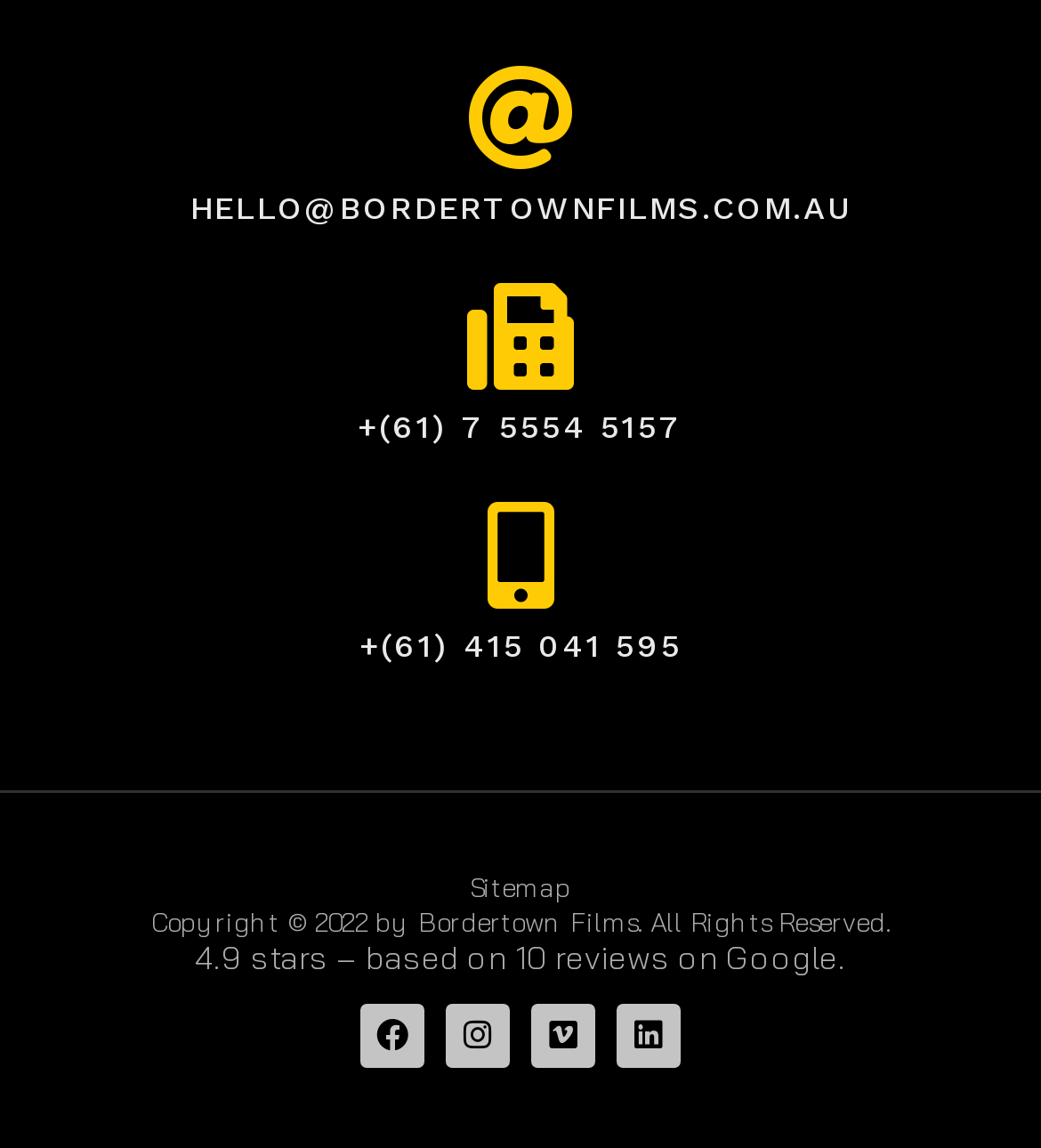Specify the bounding box coordinates of the area to click in order to follow the given instruction: "Check reviews on Google."

[0.187, 0.815, 0.813, 0.85]